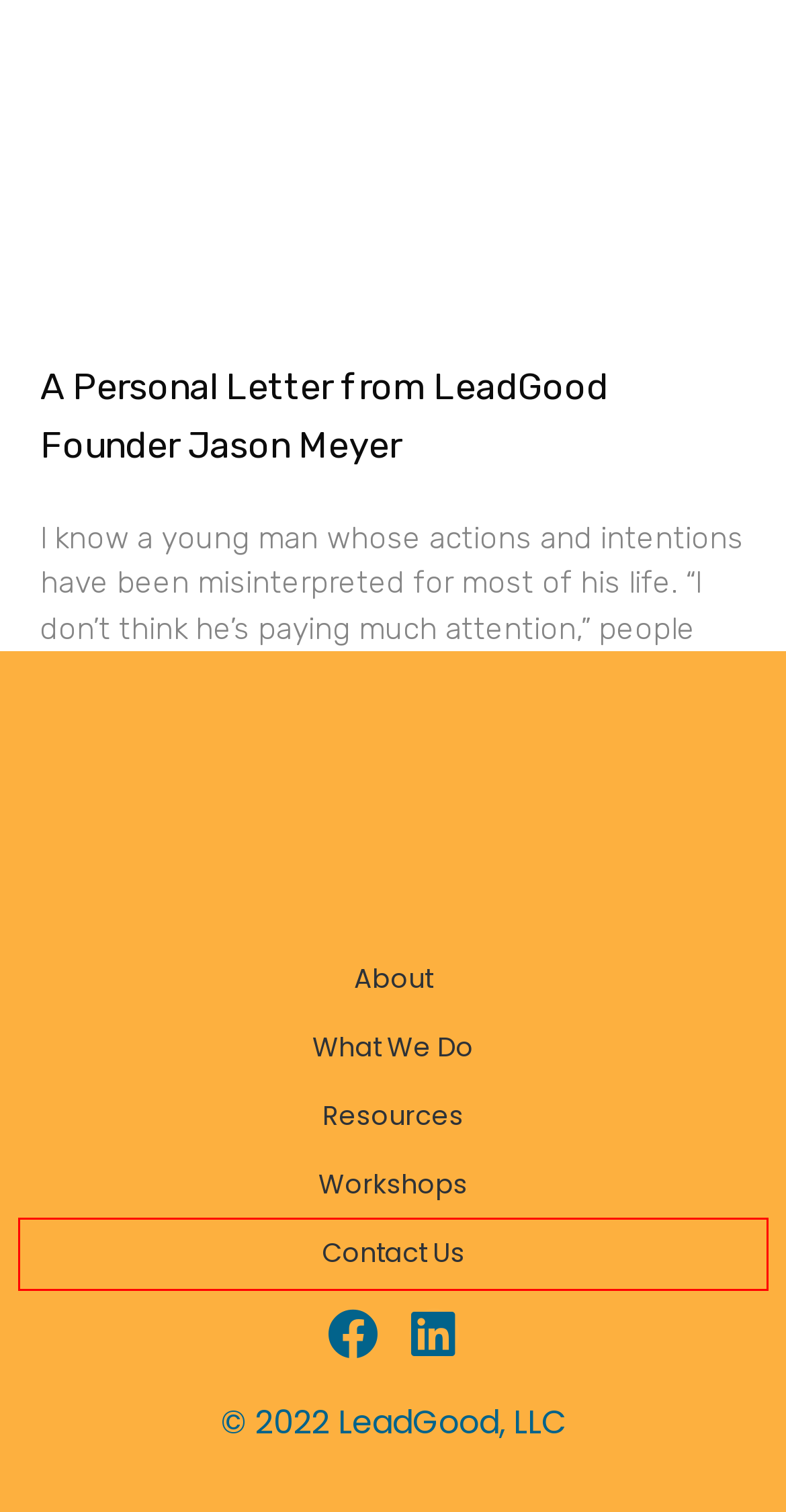You are looking at a webpage screenshot with a red bounding box around an element. Pick the description that best matches the new webpage after interacting with the element in the red bounding box. The possible descriptions are:
A. Ethics Madness! A "live blog" on Sports, Compliance and Ethics - LeadGood Education
B. Resources - Lead Good
C. A Personal Letter from LeadGood Founder Jason Meyer - LeadGood Education
D. About - LeadGood Education
E. Zenira Business Intelligence Announces Formation of Pioneering Alliance - LeadGood Education
F. Neuroinclusion Workshops - LeadGood Education
G. Neurodiversity Training for Neuroinclusion - Lead Good
H. Contact Us - LeadGood Education

H